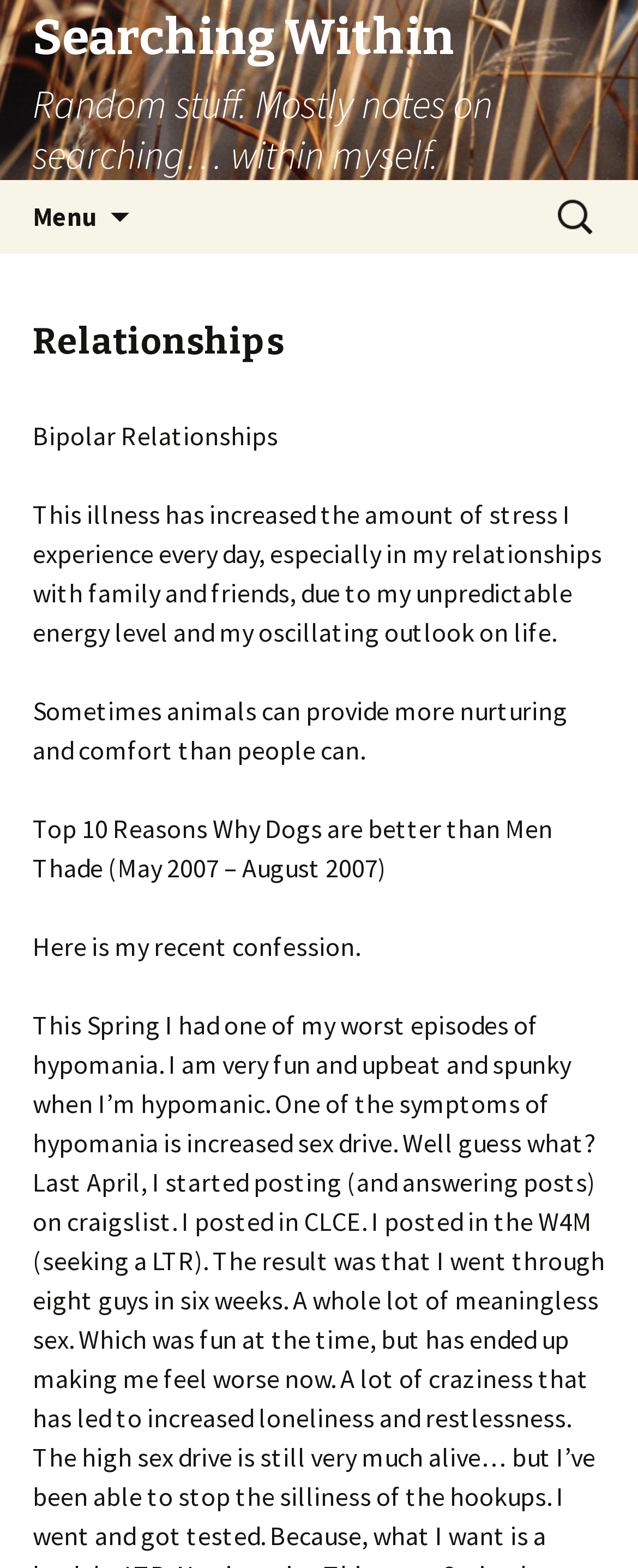Using a single word or phrase, answer the following question: 
How many paragraphs are there in the main content?

5